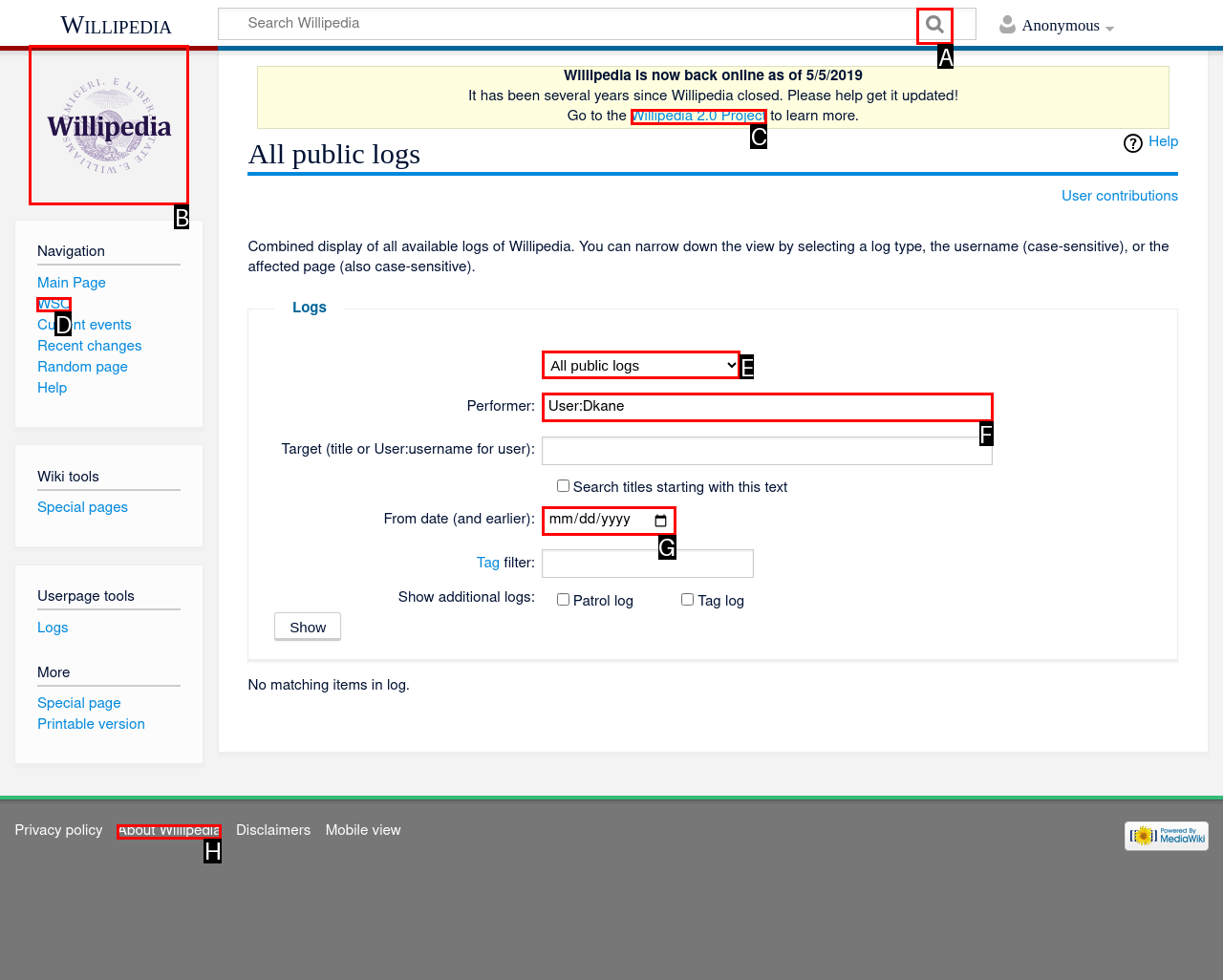Choose the correct UI element to click for this task: Go to the Willipedia 2.0 Project Answer using the letter from the given choices.

C